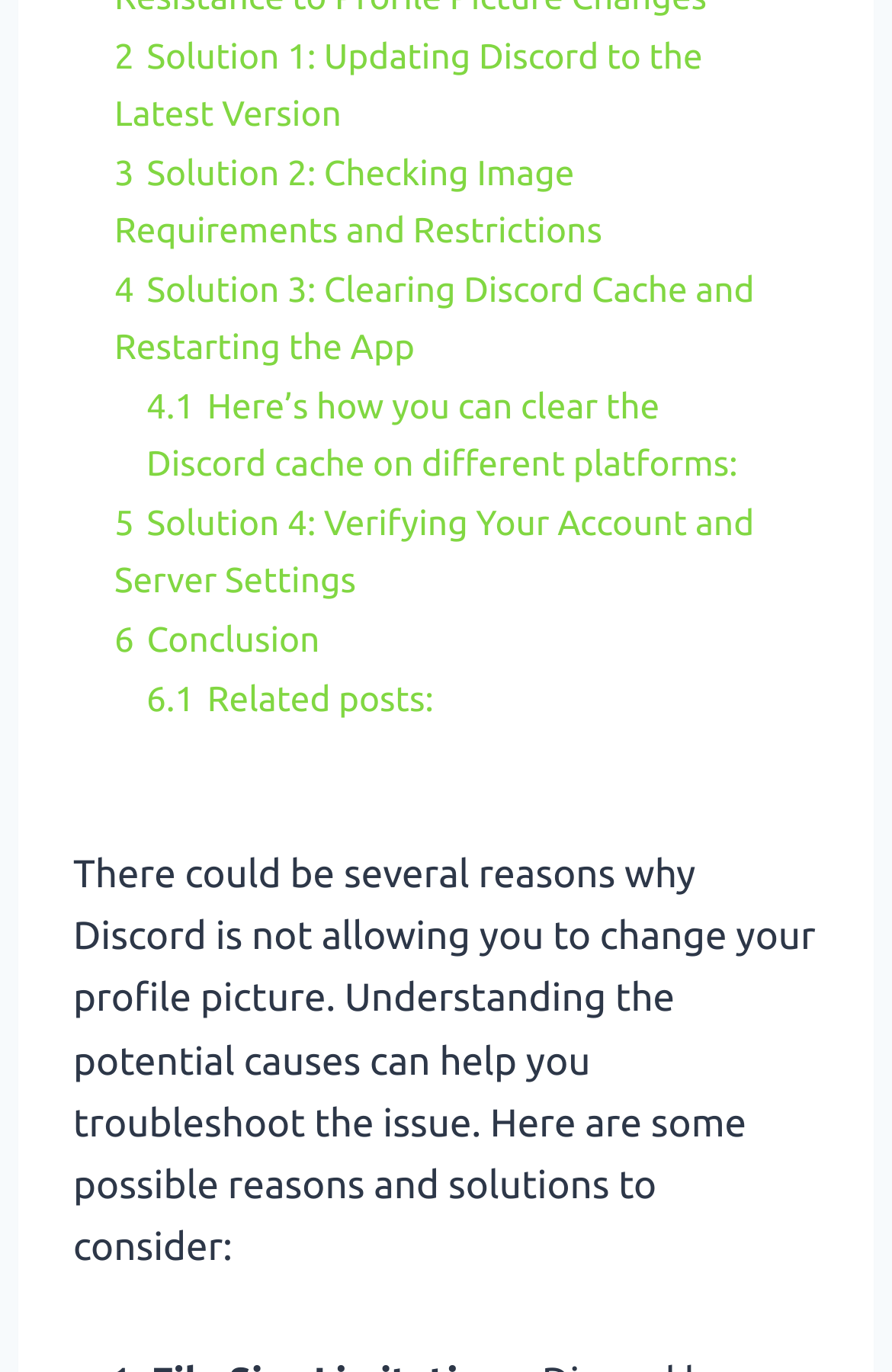Can you look at the image and give a comprehensive answer to the question:
How many platforms are mentioned for clearing Discord cache?

The webpage mentions that there are different ways to clear the Discord cache on different platforms, as stated in '4.1 Here’s how you can clear the Discord cache on different platforms:'.